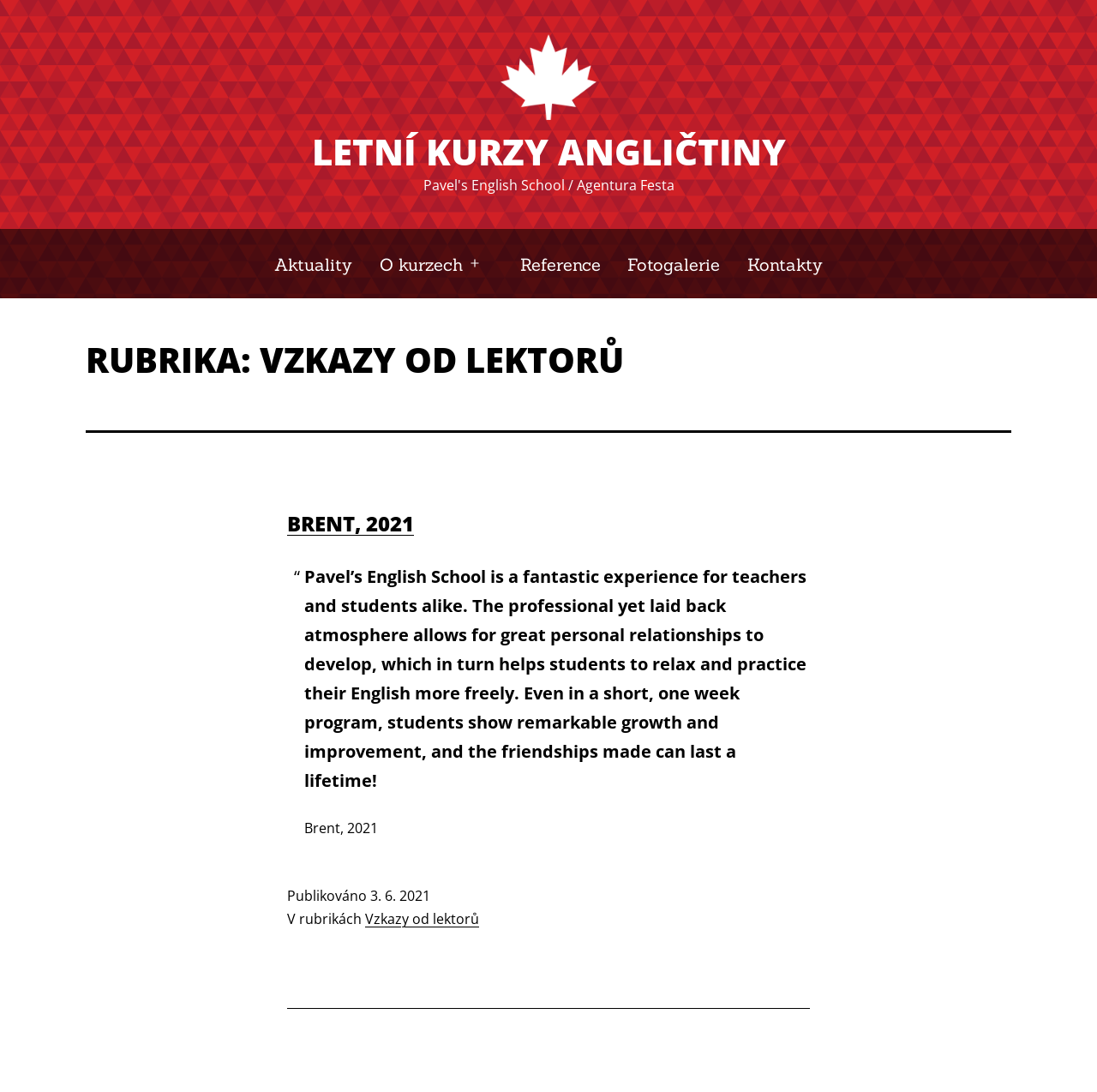How many headings are in the article?
Based on the image, answer the question with a single word or brief phrase.

2